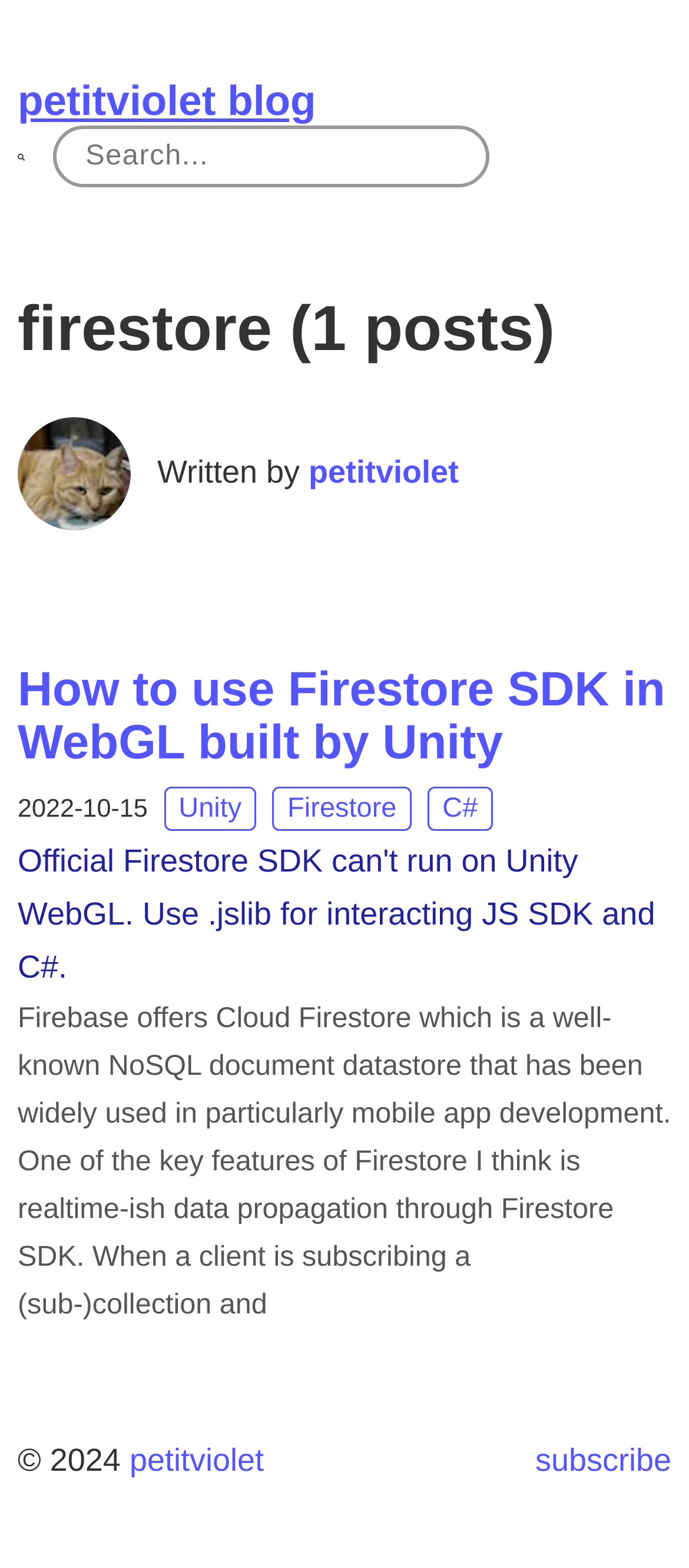What is the author of the article?
Examine the screenshot and reply with a single word or phrase.

petitviolet